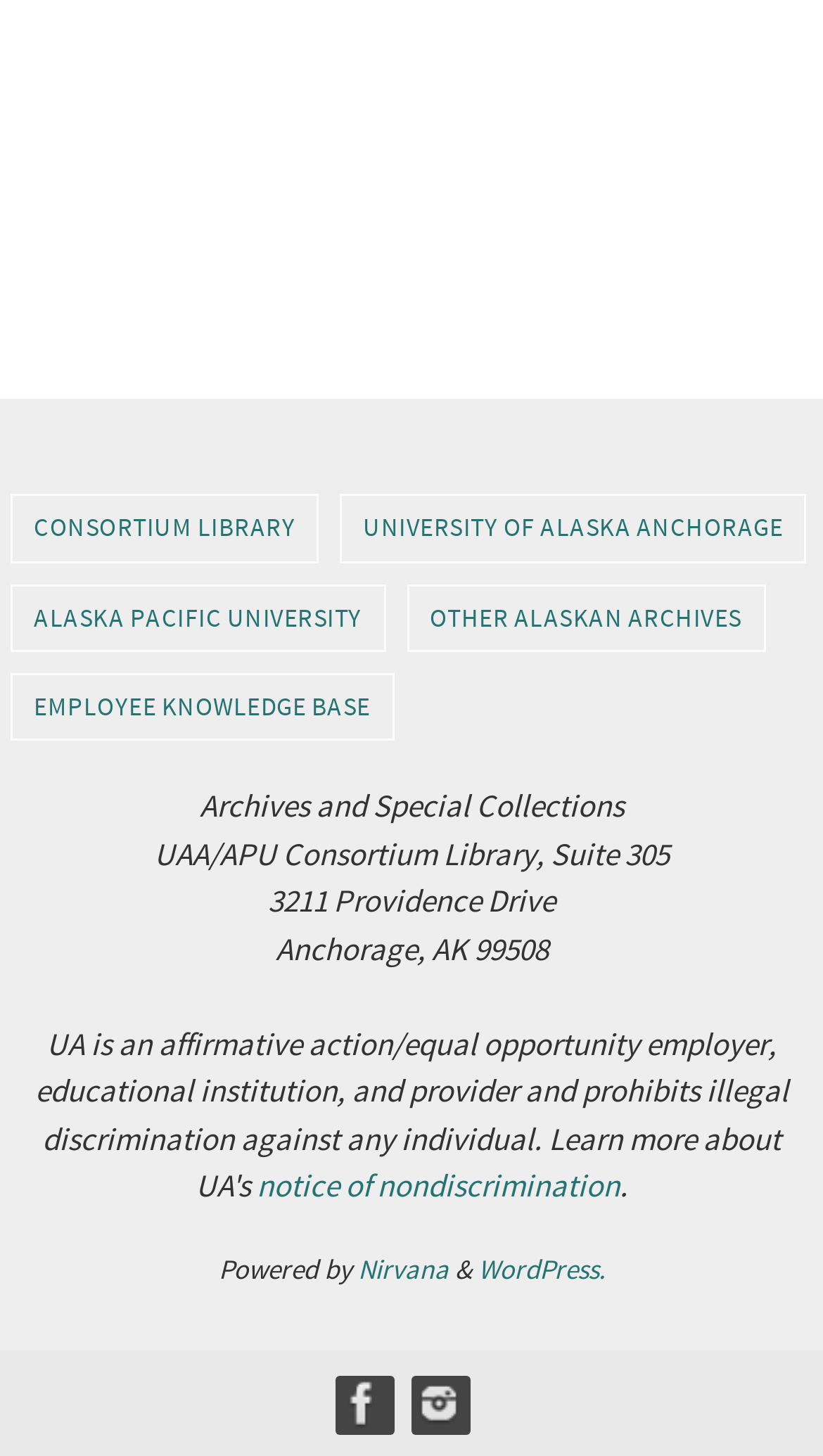Find the bounding box coordinates of the clickable area required to complete the following action: "visit Instagram".

[0.5, 0.945, 0.567, 0.982]